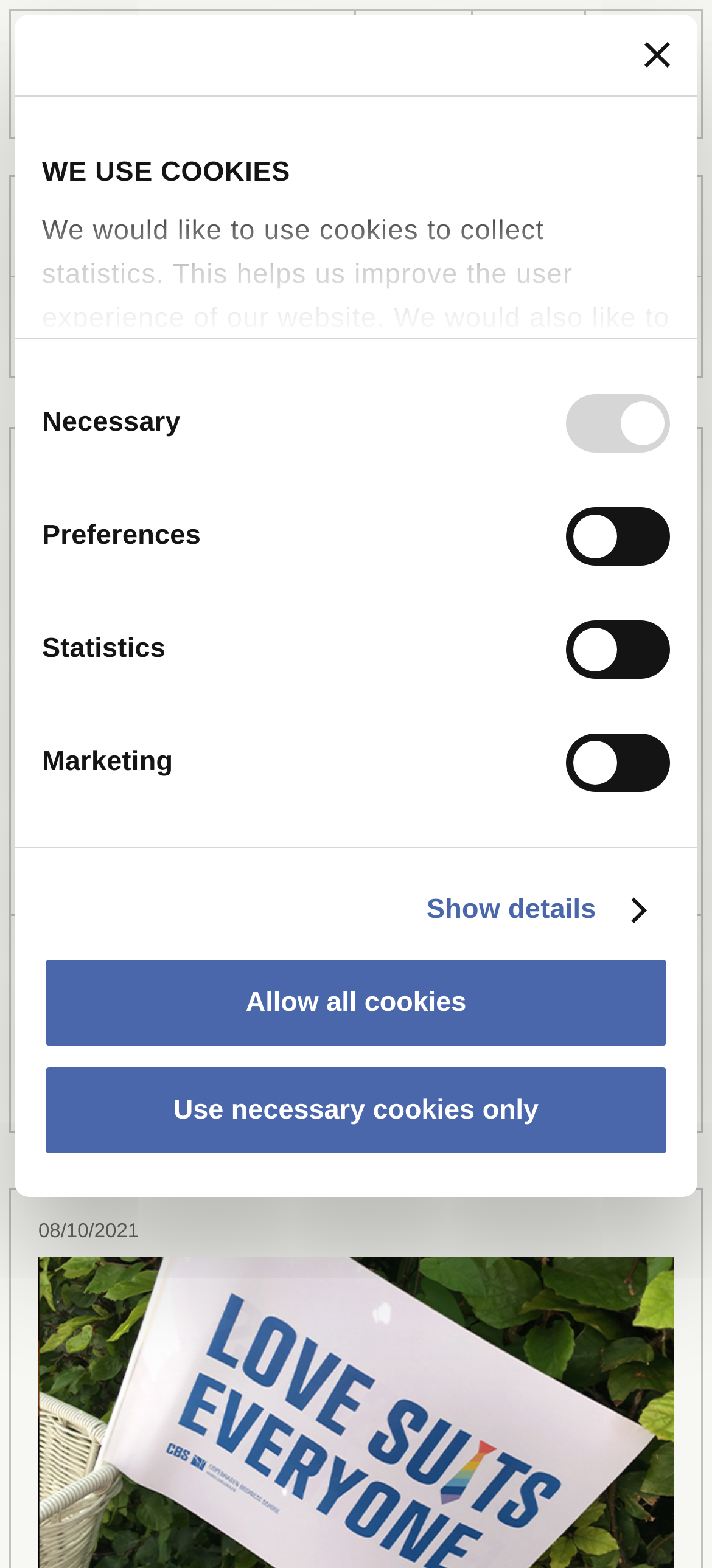Please provide a short answer using a single word or phrase for the question:
What is the name of the business school?

CBS